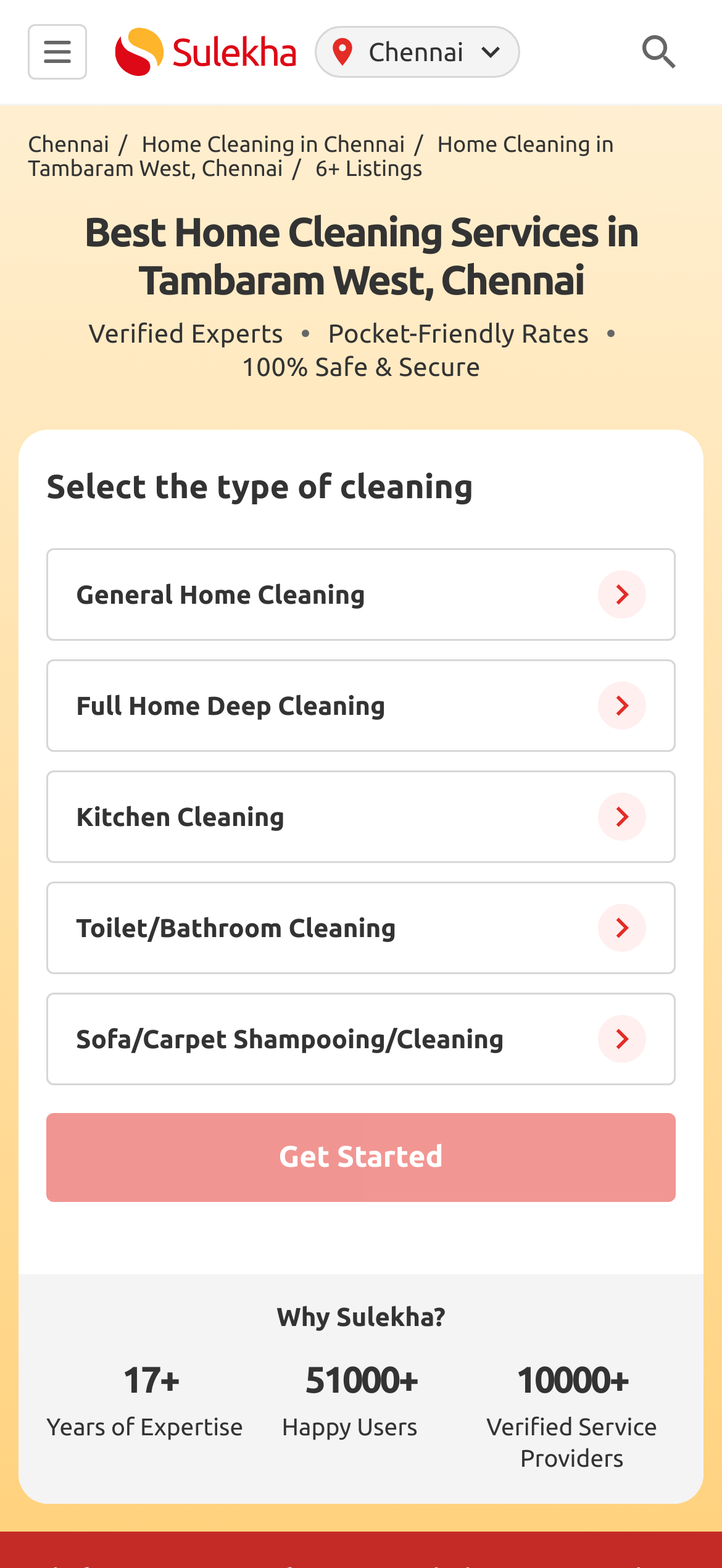Please identify the coordinates of the bounding box for the clickable region that will accomplish this instruction: "Click the 'Get Started' button".

[0.064, 0.71, 0.936, 0.767]